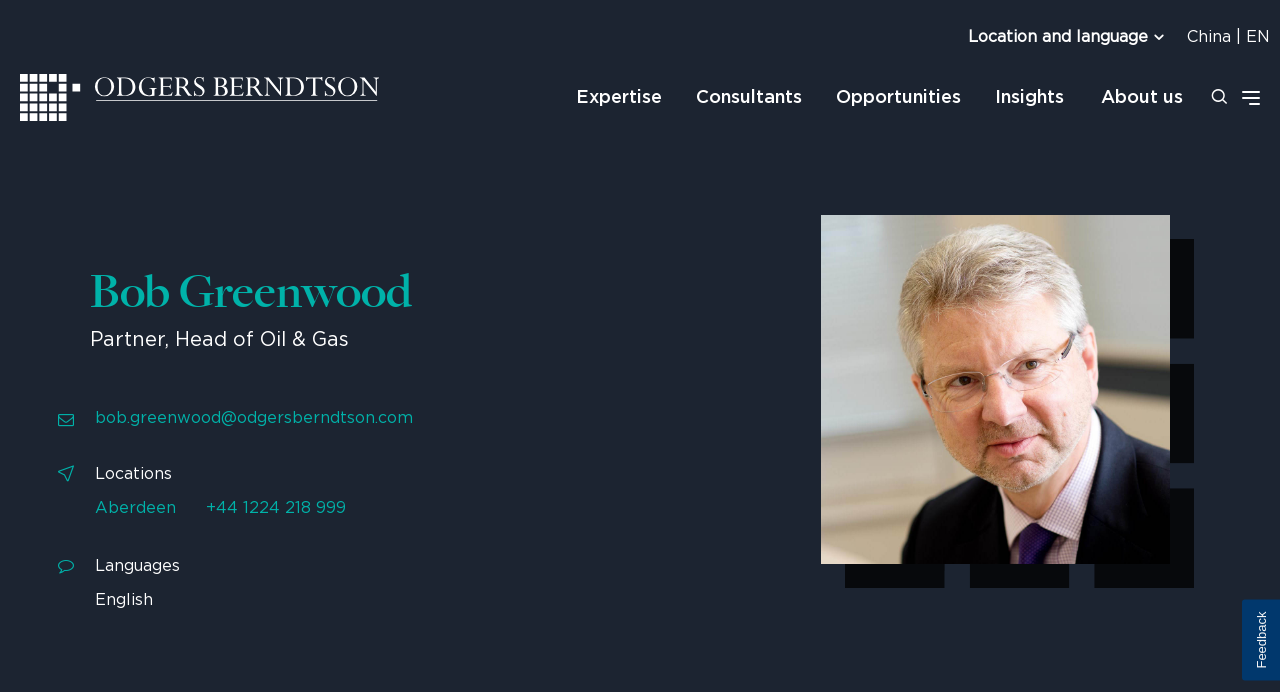Locate the bounding box coordinates of the element's region that should be clicked to carry out the following instruction: "Send an email to Bob Greenwood". The coordinates need to be four float numbers between 0 and 1, i.e., [left, top, right, bottom].

[0.043, 0.592, 0.323, 0.616]